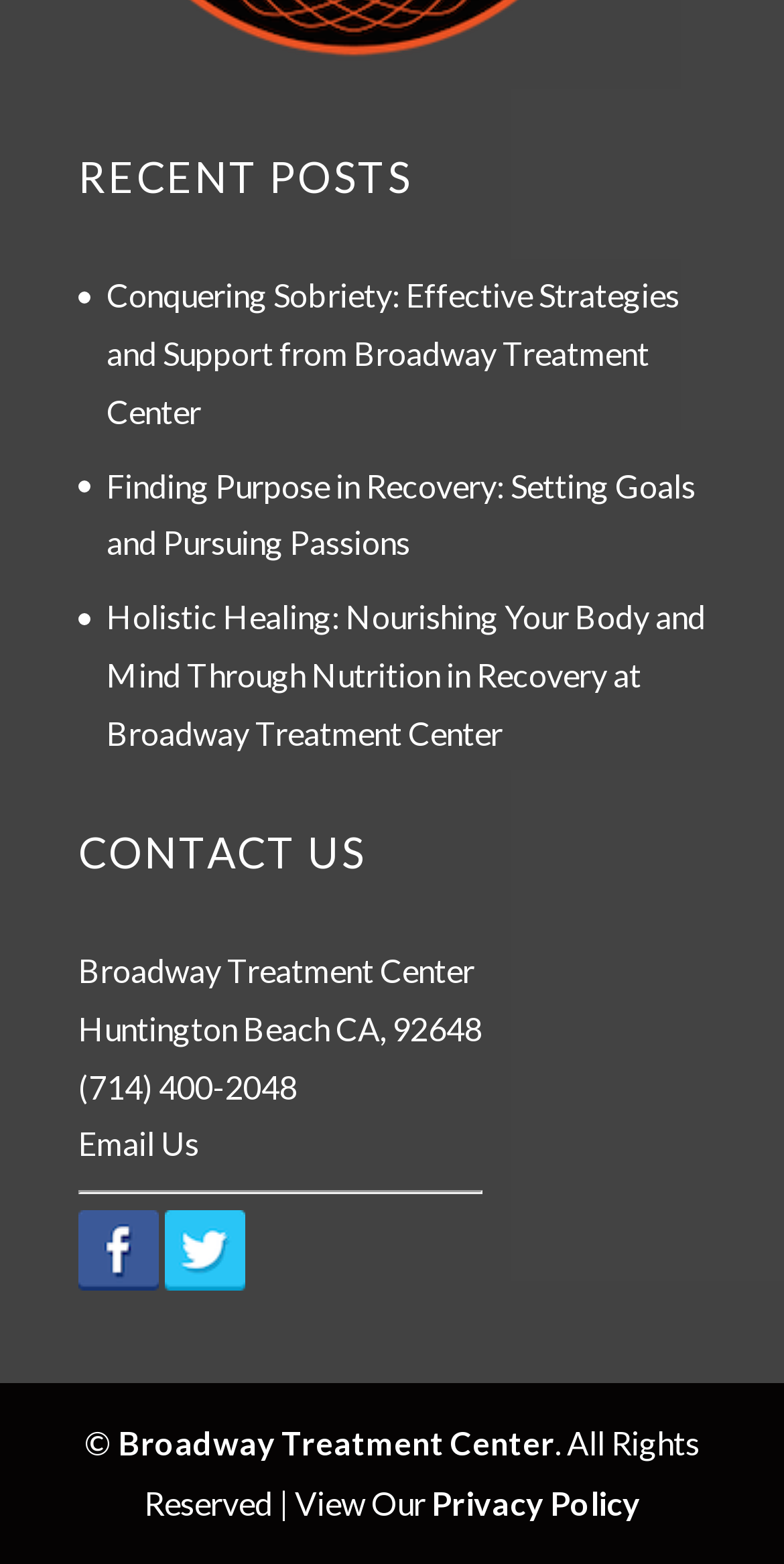Locate the bounding box coordinates of the area that needs to be clicked to fulfill the following instruction: "View the 'La Llorona Tattoo Meaning' image". The coordinates should be in the format of four float numbers between 0 and 1, namely [left, top, right, bottom].

None